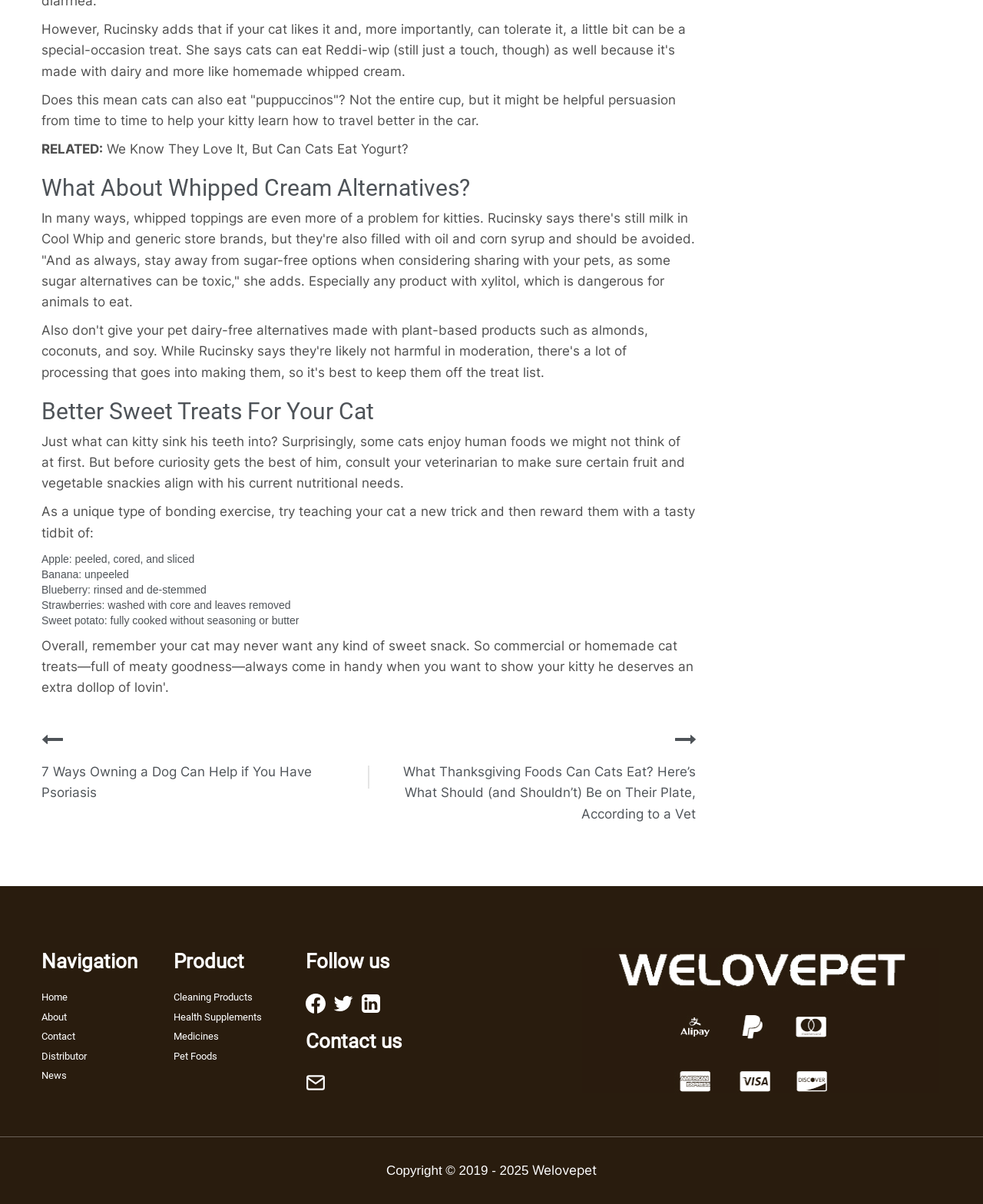Could you indicate the bounding box coordinates of the region to click in order to complete this instruction: "Click on '7 Ways Owning a Dog Can Help if You Have Psoriasis'".

[0.042, 0.635, 0.317, 0.665]